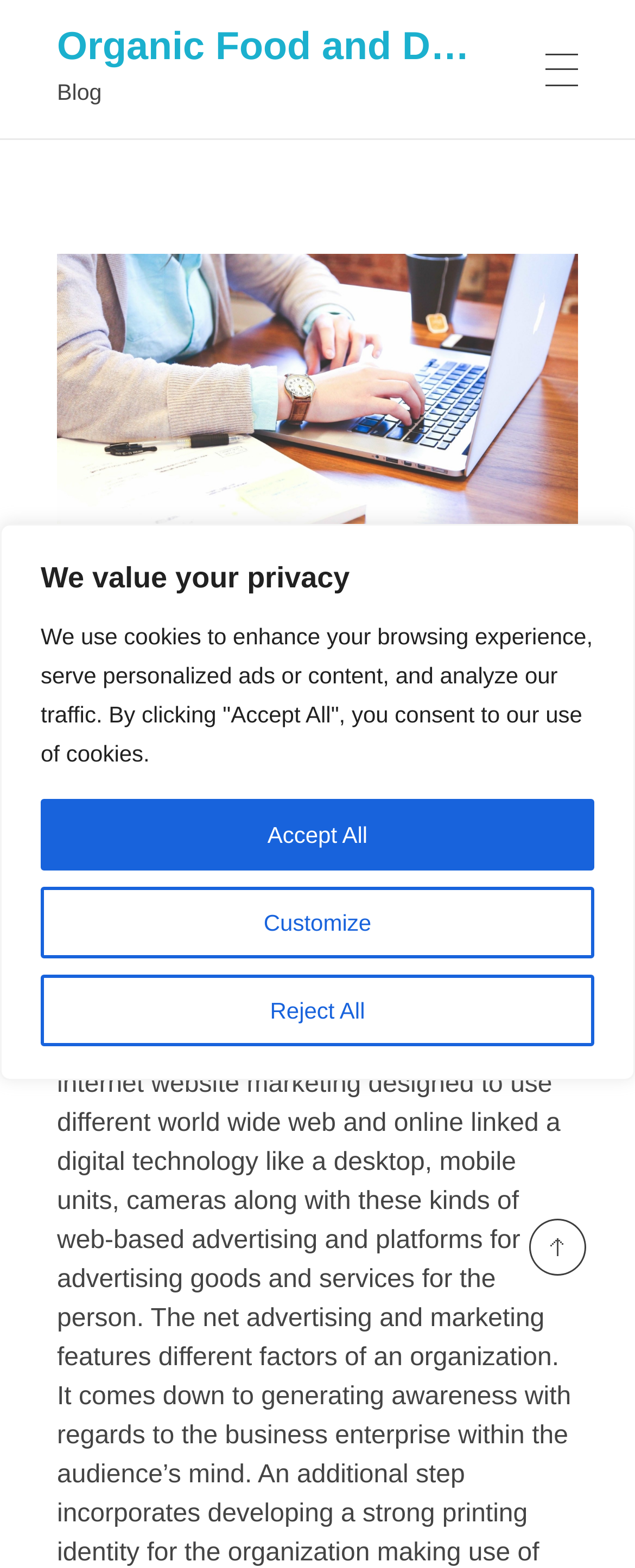Please identify the bounding box coordinates of where to click in order to follow the instruction: "read the blog".

[0.09, 0.051, 0.16, 0.067]